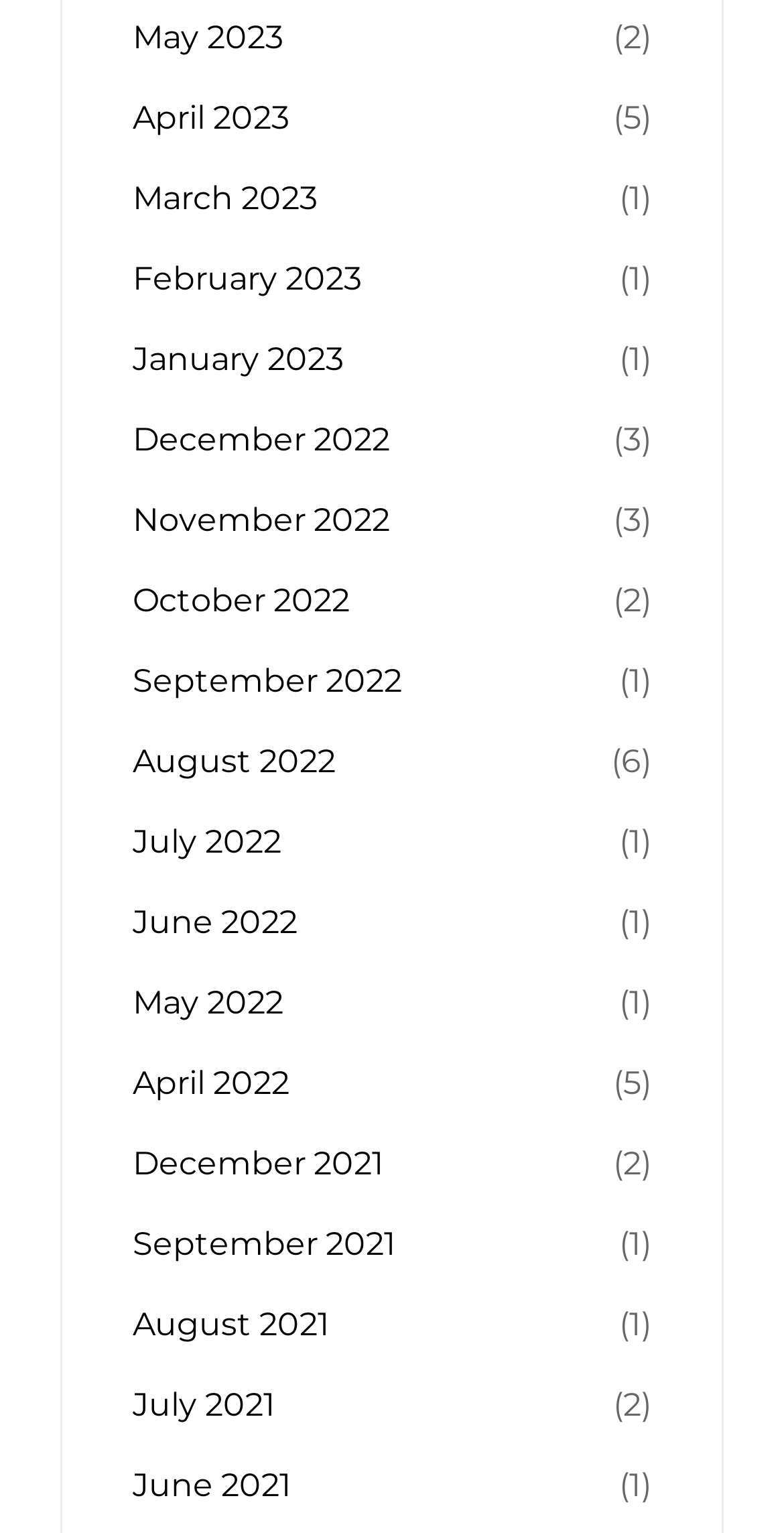Please answer the following question using a single word or phrase: 
What is the month with the most links?

August 2022